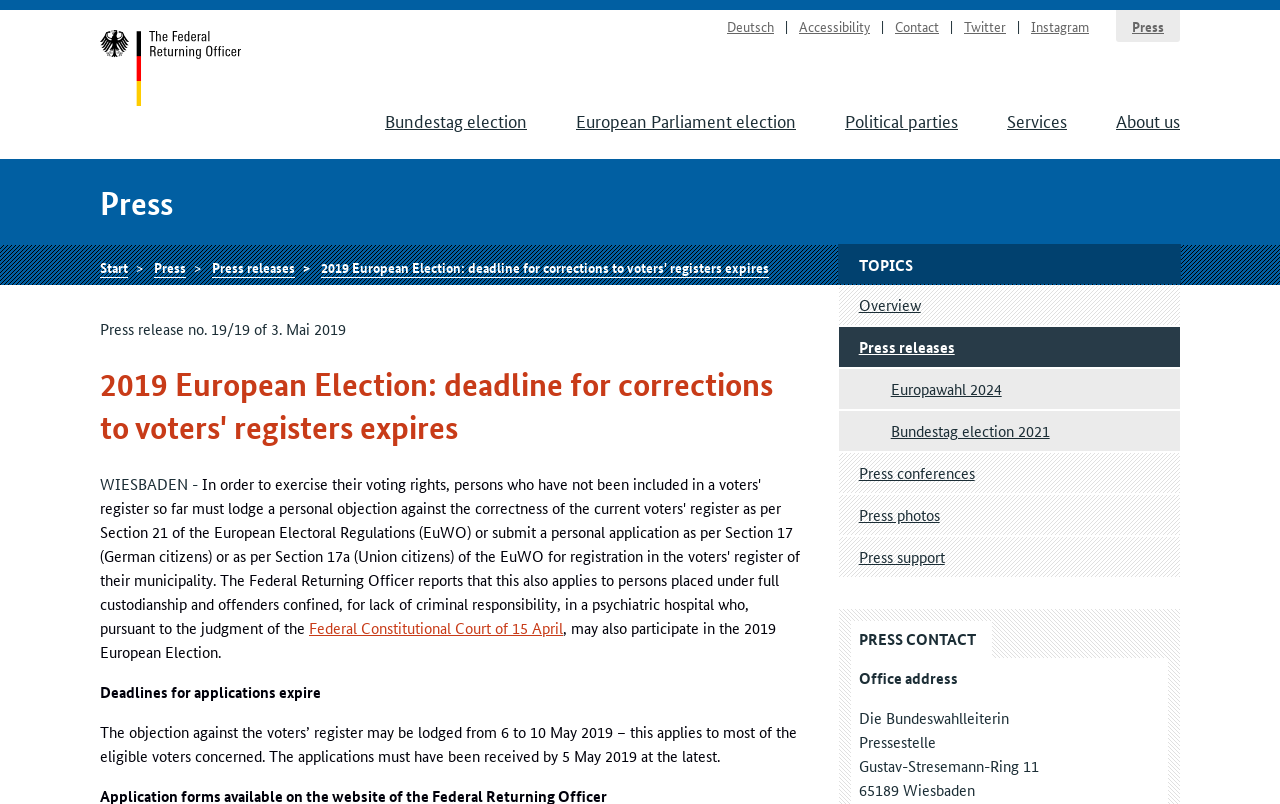Please specify the bounding box coordinates of the region to click in order to perform the following instruction: "Select the 'Deutsch' language option".

[0.568, 0.02, 0.605, 0.045]